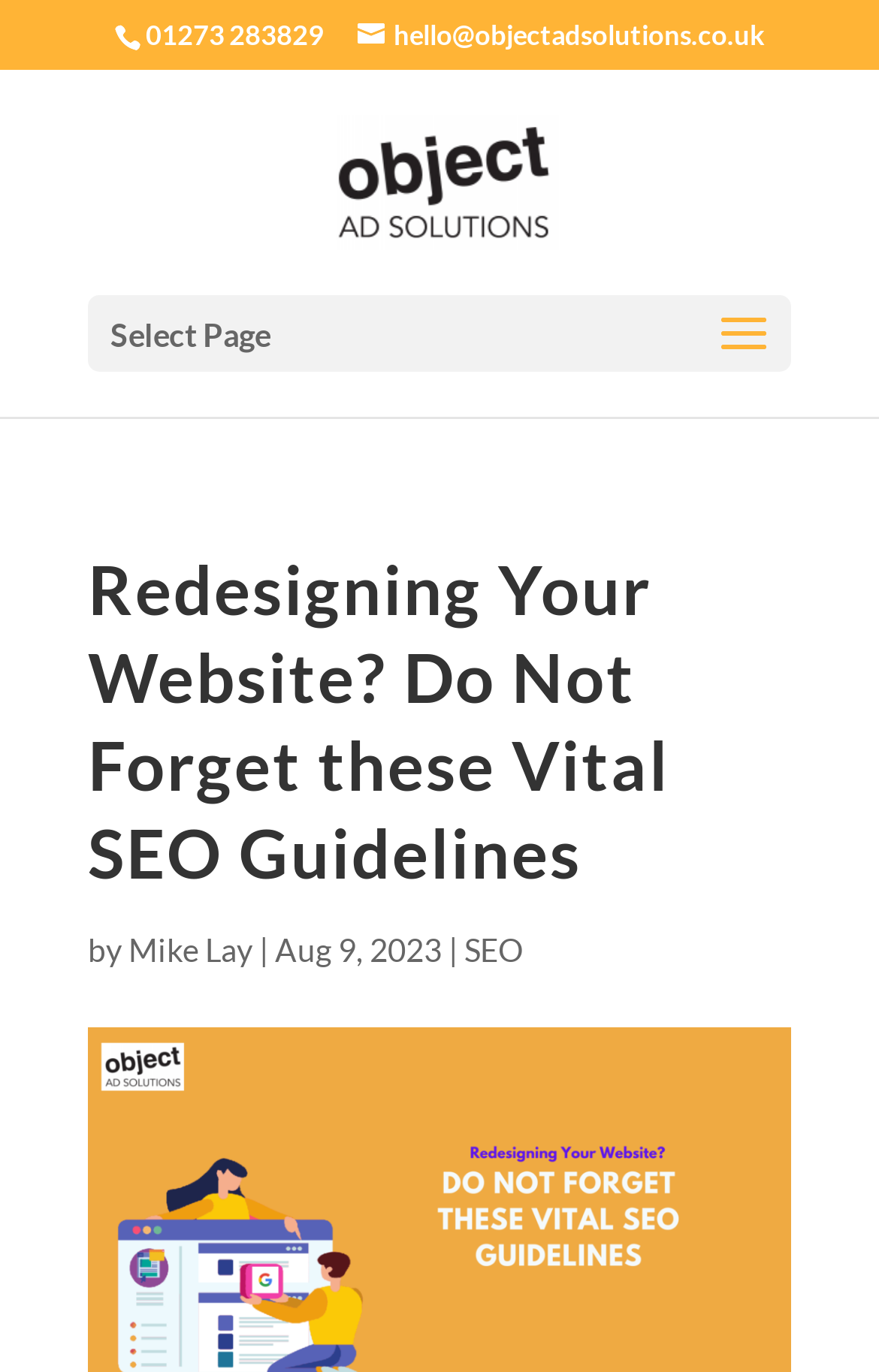What is the category of the article?
Look at the image and provide a short answer using one word or a phrase.

SEO